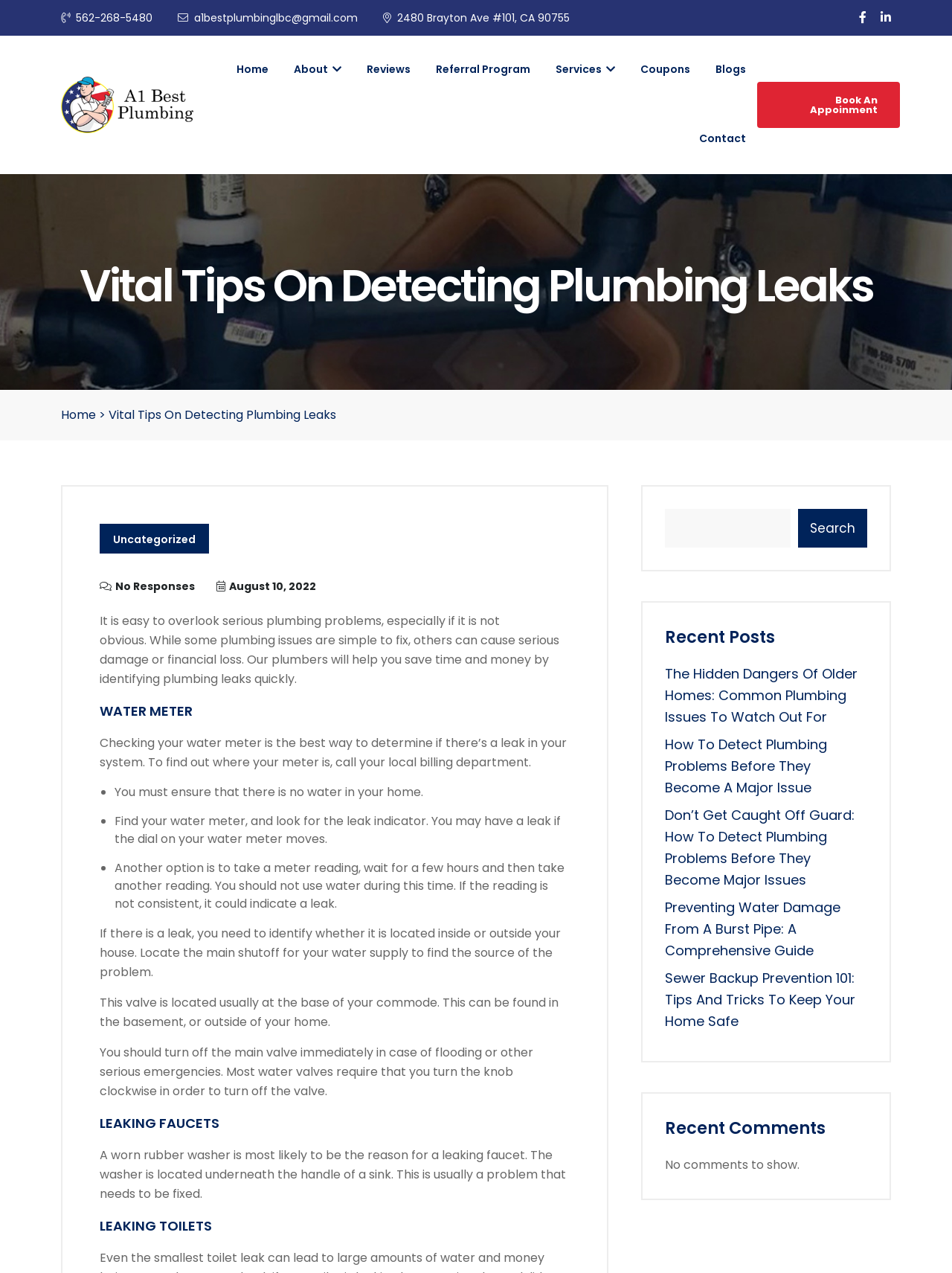Please specify the bounding box coordinates of the region to click in order to perform the following instruction: "Read the blog post about detecting plumbing leaks".

[0.064, 0.204, 0.936, 0.245]